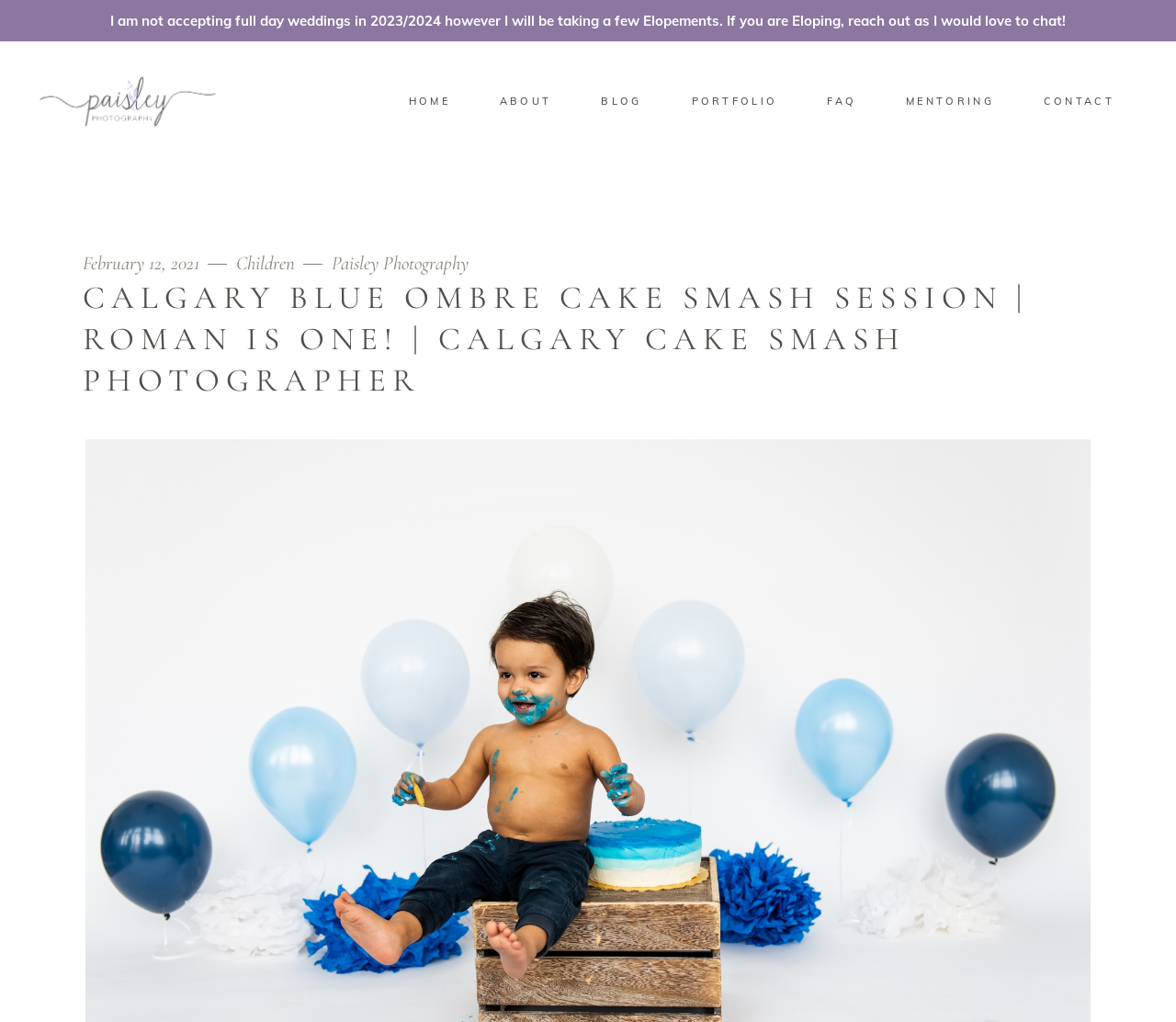How many images are there in the logo?
Answer the question with a single word or phrase by looking at the picture.

3